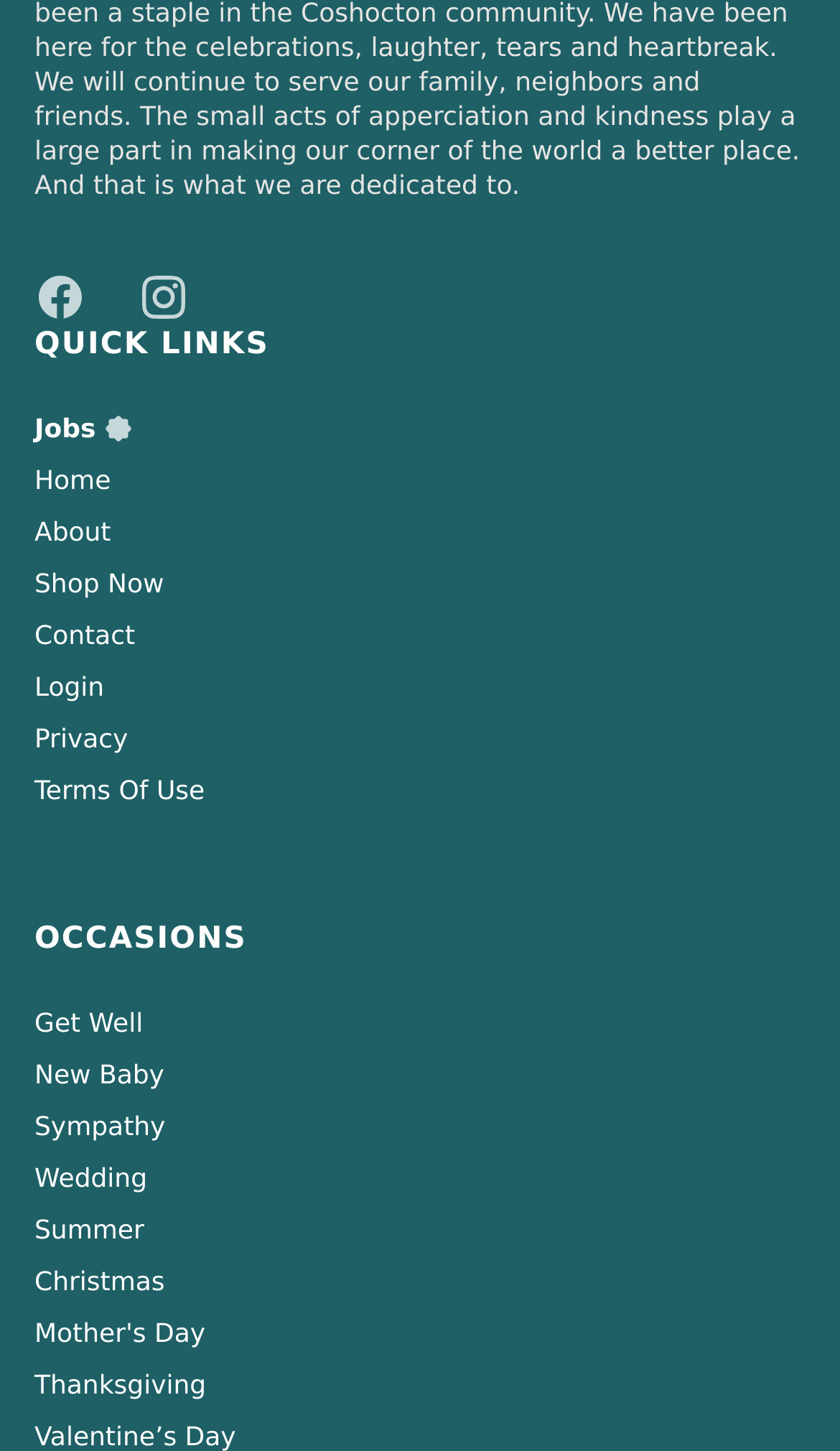Predict the bounding box for the UI component with the following description: "Search".

None